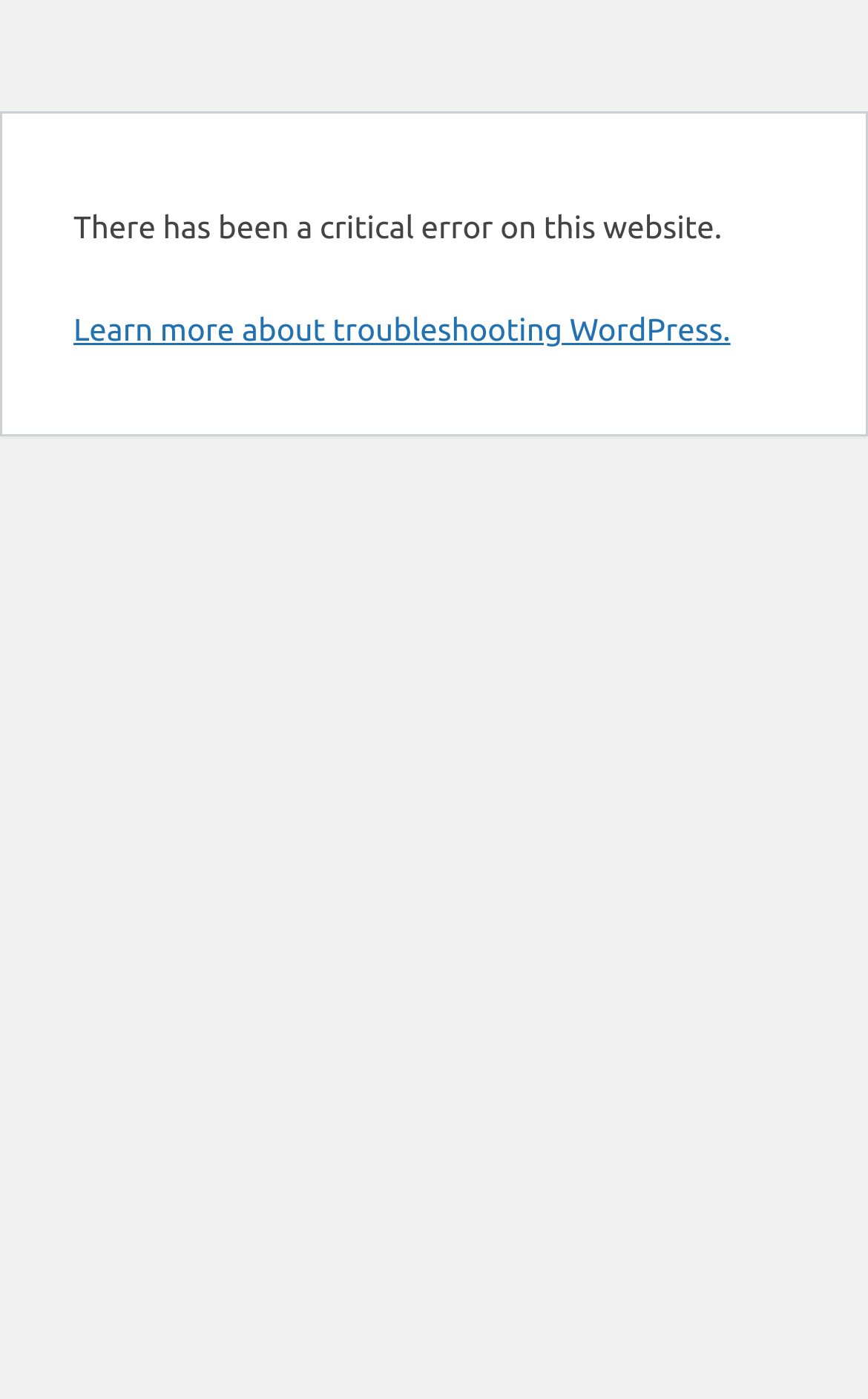Predict the bounding box of the UI element that fits this description: "Learn more about troubleshooting WordPress.".

[0.085, 0.223, 0.842, 0.248]